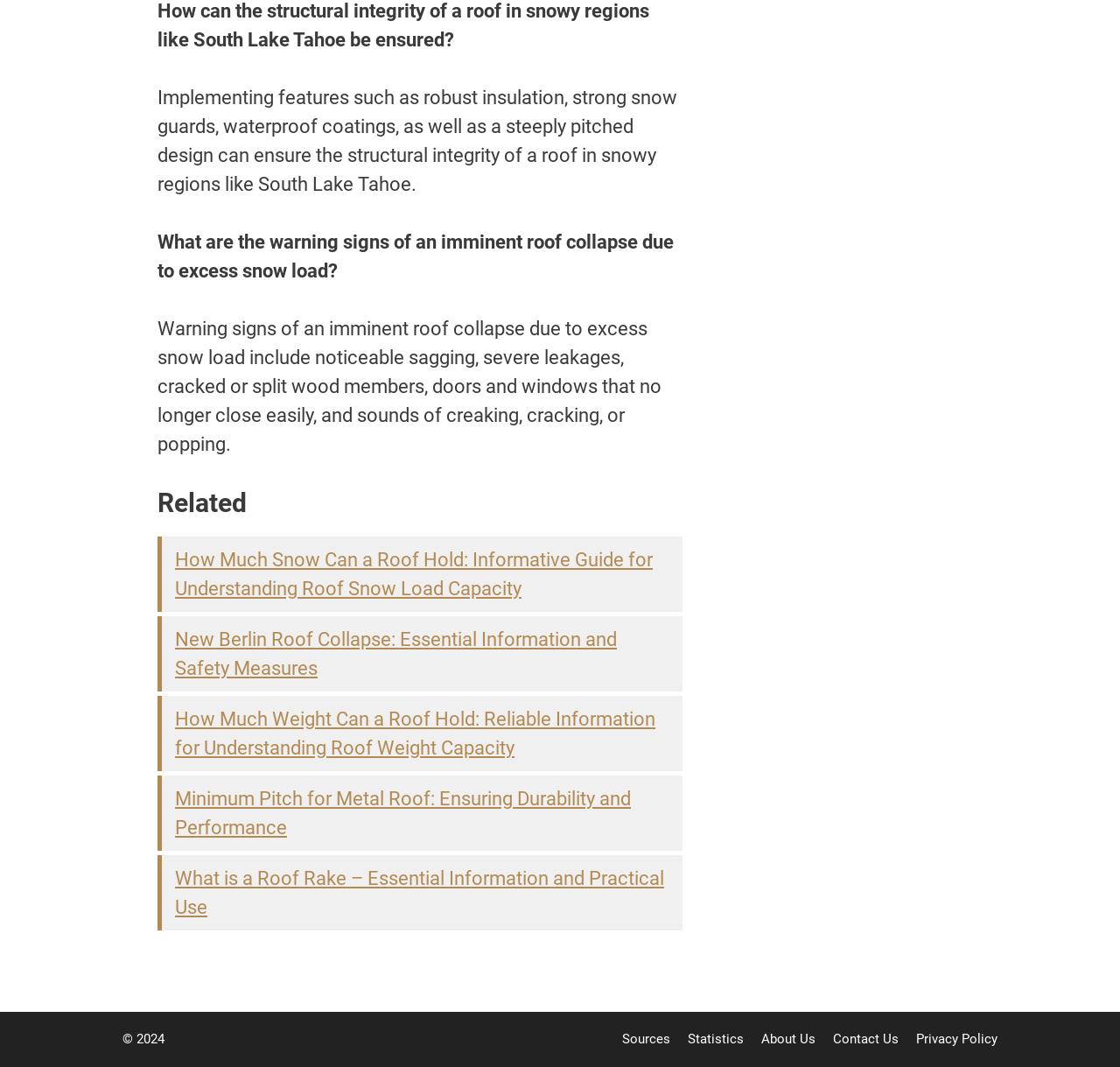Based on the element description Sources, identify the bounding box of the UI element in the given webpage screenshot. The coordinates should be in the format (top-left x, top-left y, bottom-right x, bottom-right y) and must be between 0 and 1.

[0.555, 0.966, 0.598, 0.981]